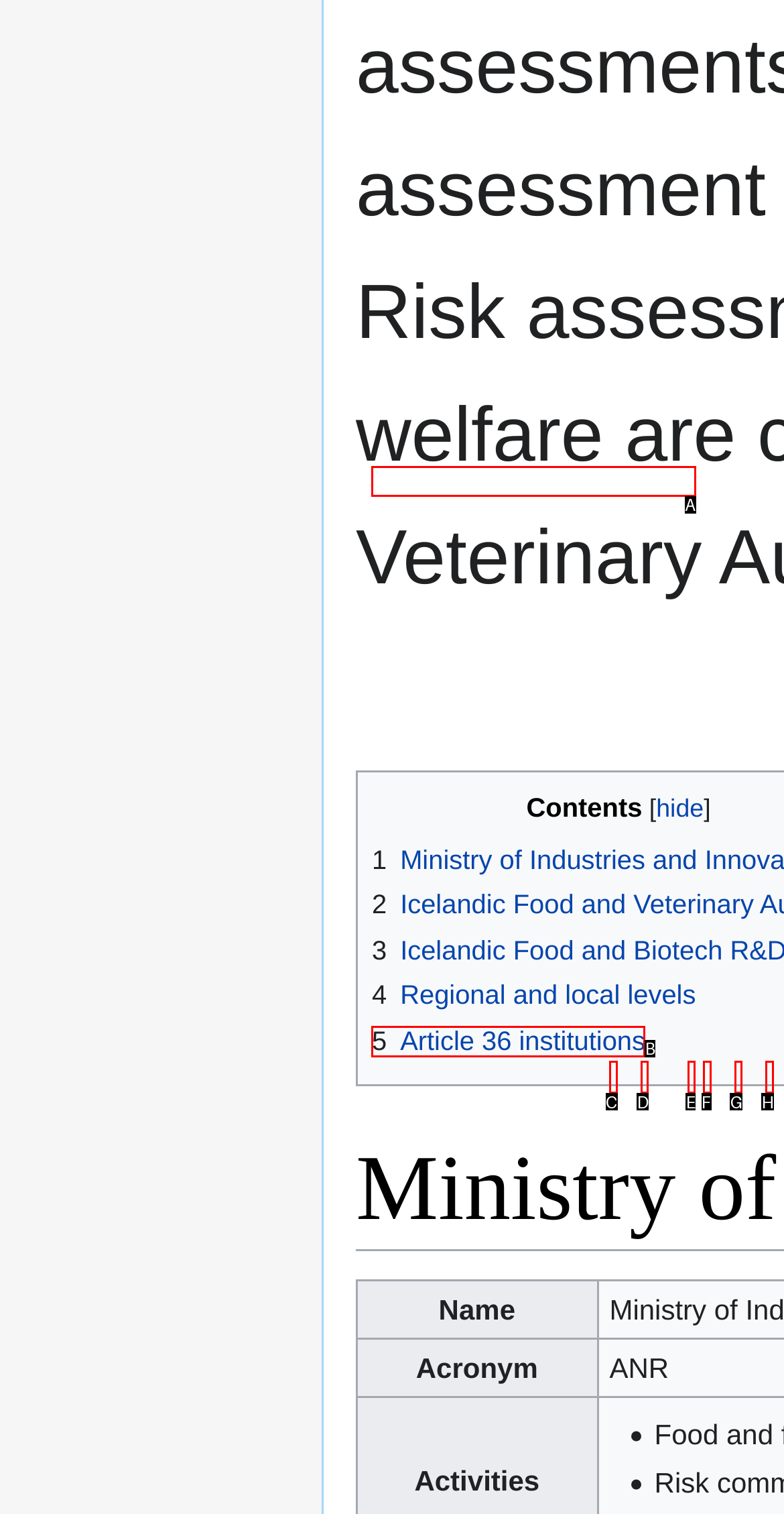Tell me which one HTML element I should click to complete the following task: Go to '5 Article 36 institutions' Answer with the option's letter from the given choices directly.

B